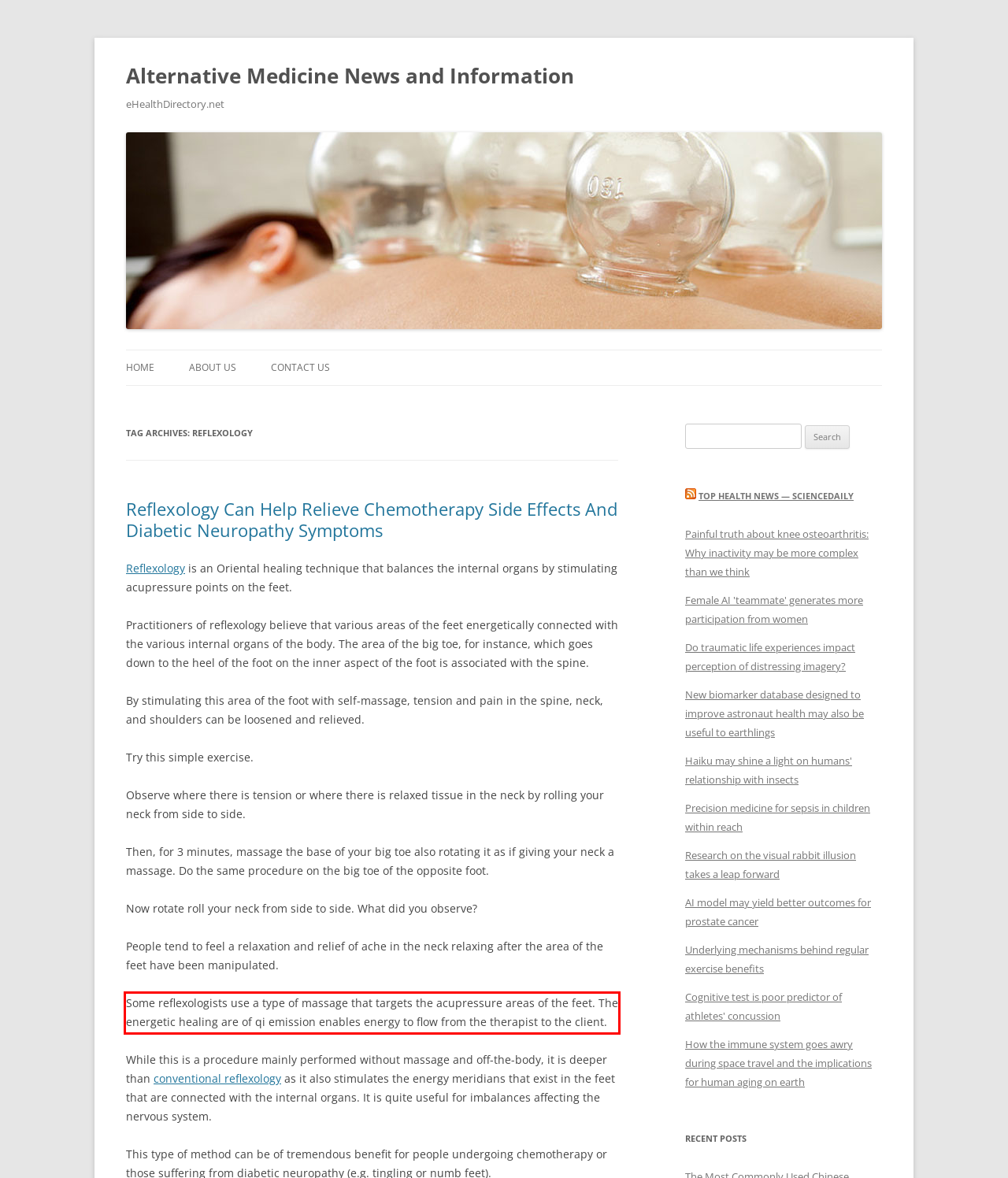Inspect the webpage screenshot that has a red bounding box and use OCR technology to read and display the text inside the red bounding box.

Some reflexologists use a type of massage that targets the acupressure areas of the feet. The energetic healing are of qi emission enables energy to flow from the therapist to the client.